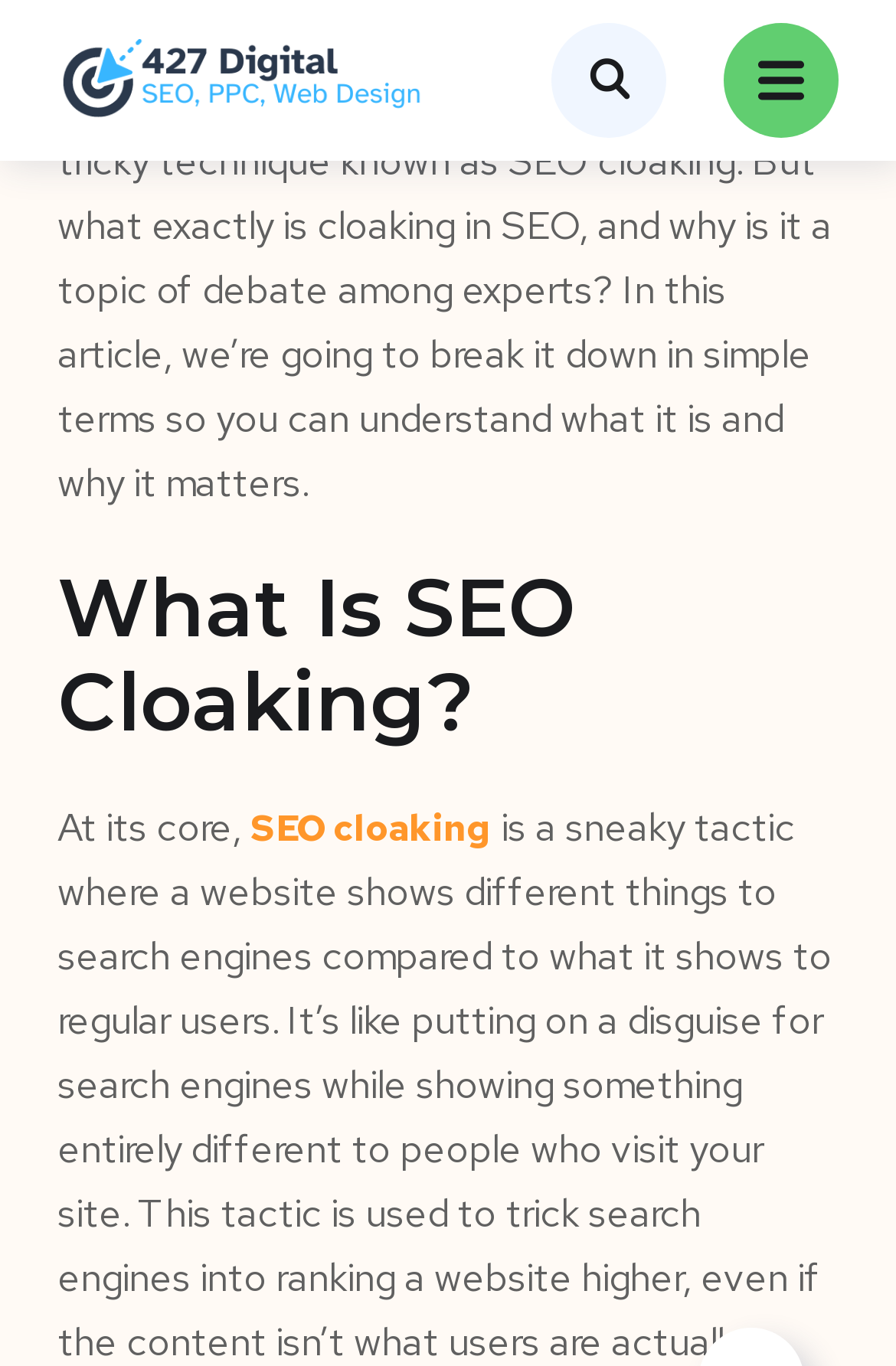What is the hyperlink text in the article?
Answer with a single word or phrase by referring to the visual content.

SEO cloaking